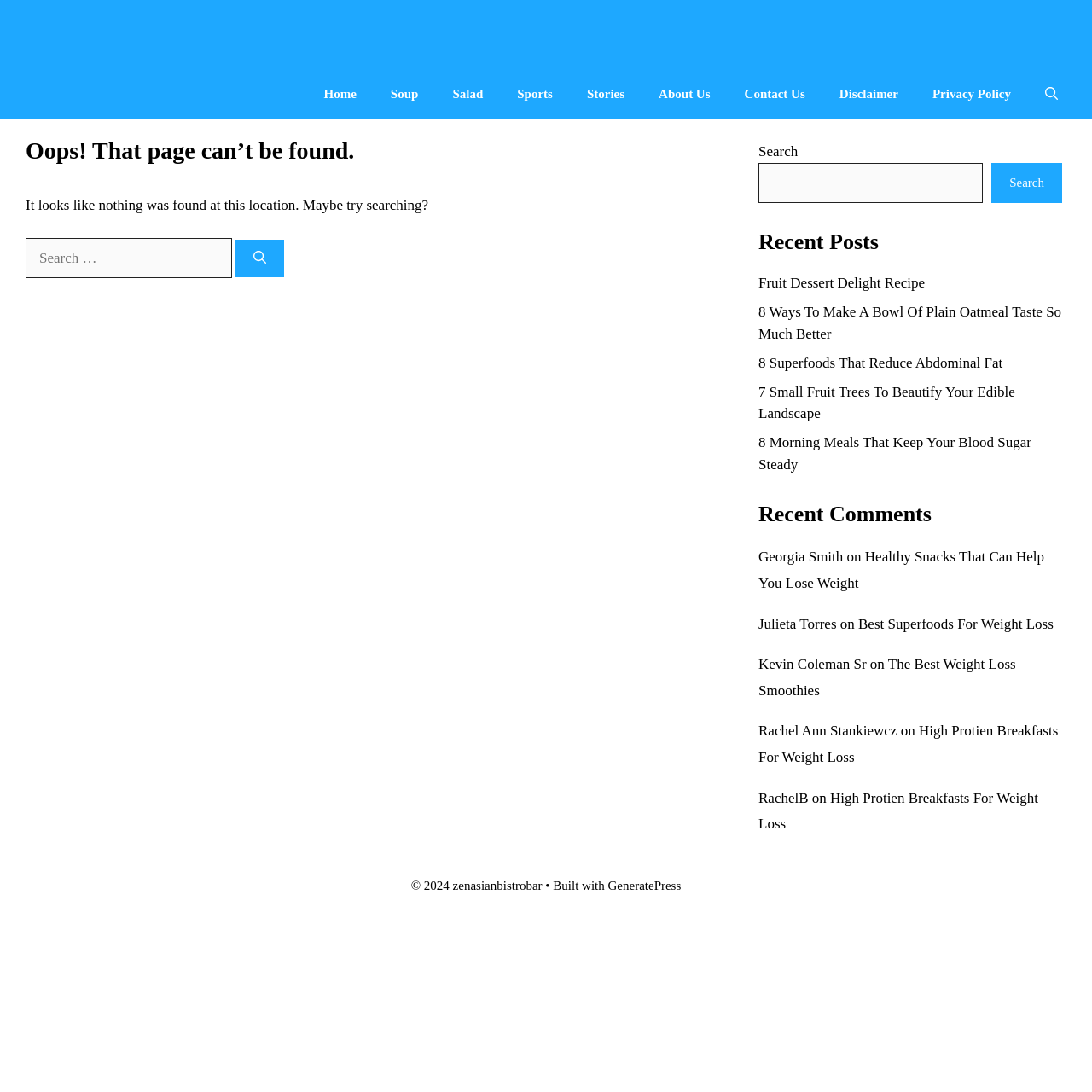Please identify the bounding box coordinates of the clickable area that will fulfill the following instruction: "Read recent post 'Fruit Dessert Delight Recipe'". The coordinates should be in the format of four float numbers between 0 and 1, i.e., [left, top, right, bottom].

[0.695, 0.252, 0.847, 0.267]